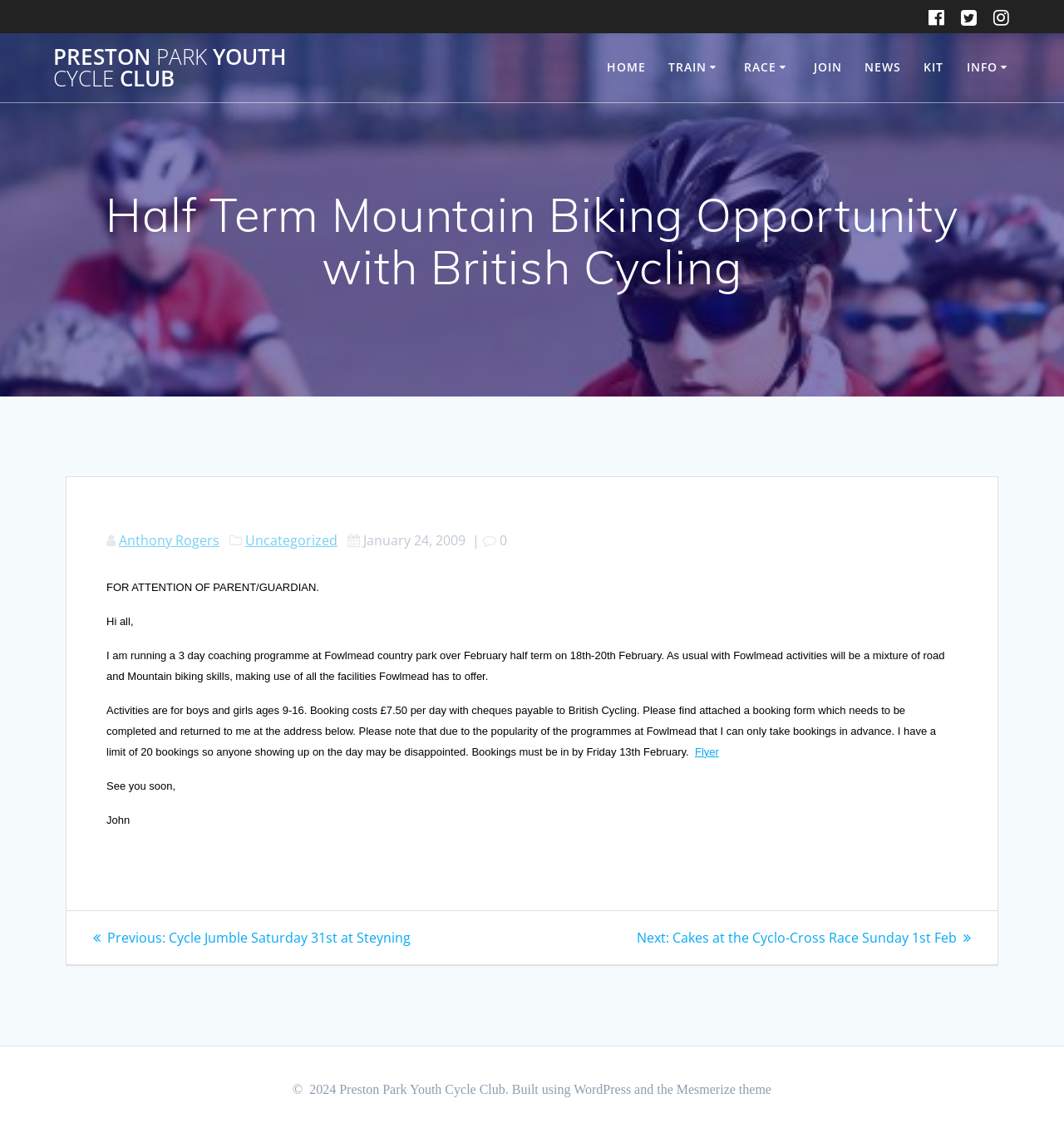Identify the bounding box of the HTML element described here: "Weekly Club Sessions". Provide the coordinates as four float numbers between 0 and 1: [left, top, right, bottom].

[0.628, 0.078, 0.785, 0.108]